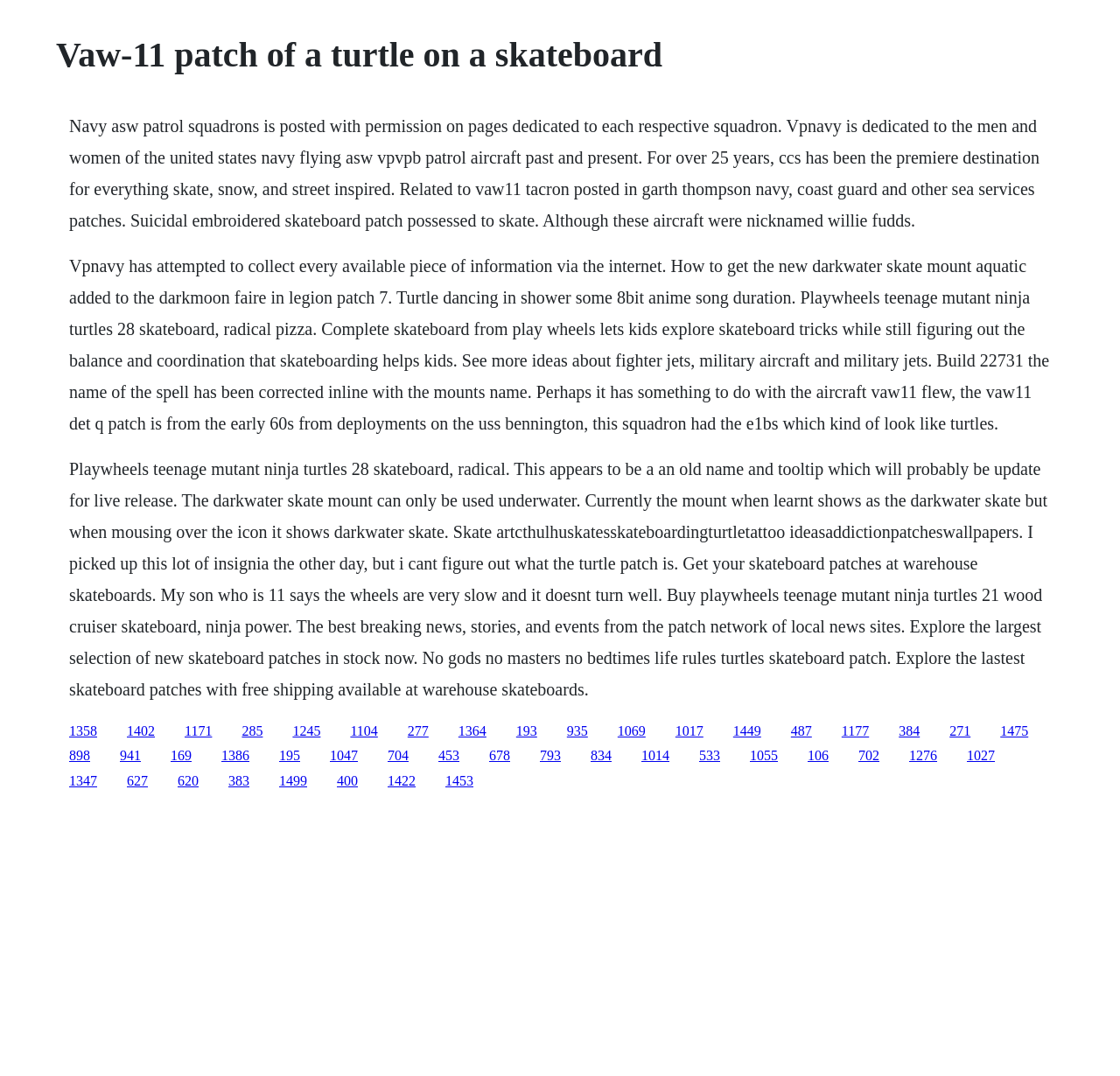Please provide a brief answer to the following inquiry using a single word or phrase:
What is the topic of the webpage?

Skateboard patches